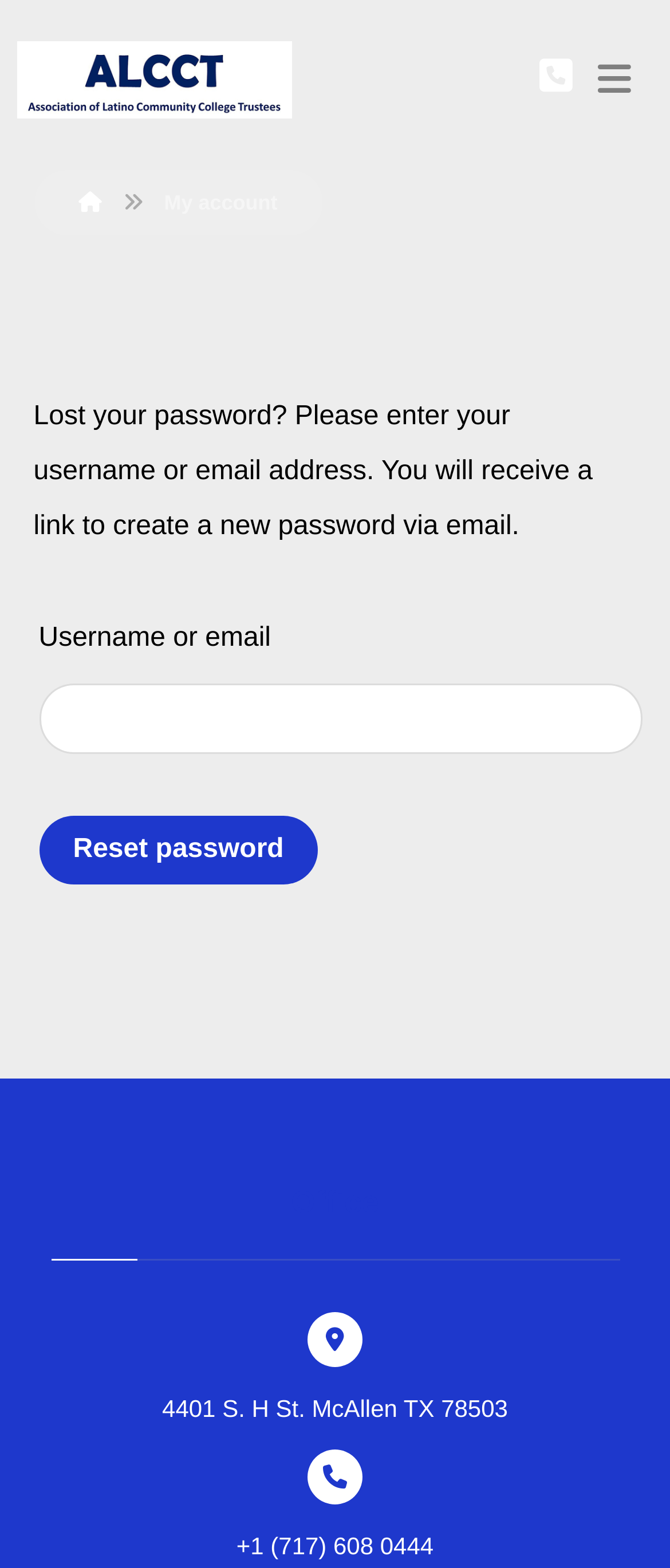Give a concise answer using only one word or phrase for this question:
What is the address of the office?

4401 S. H St. McAllen TX 78503